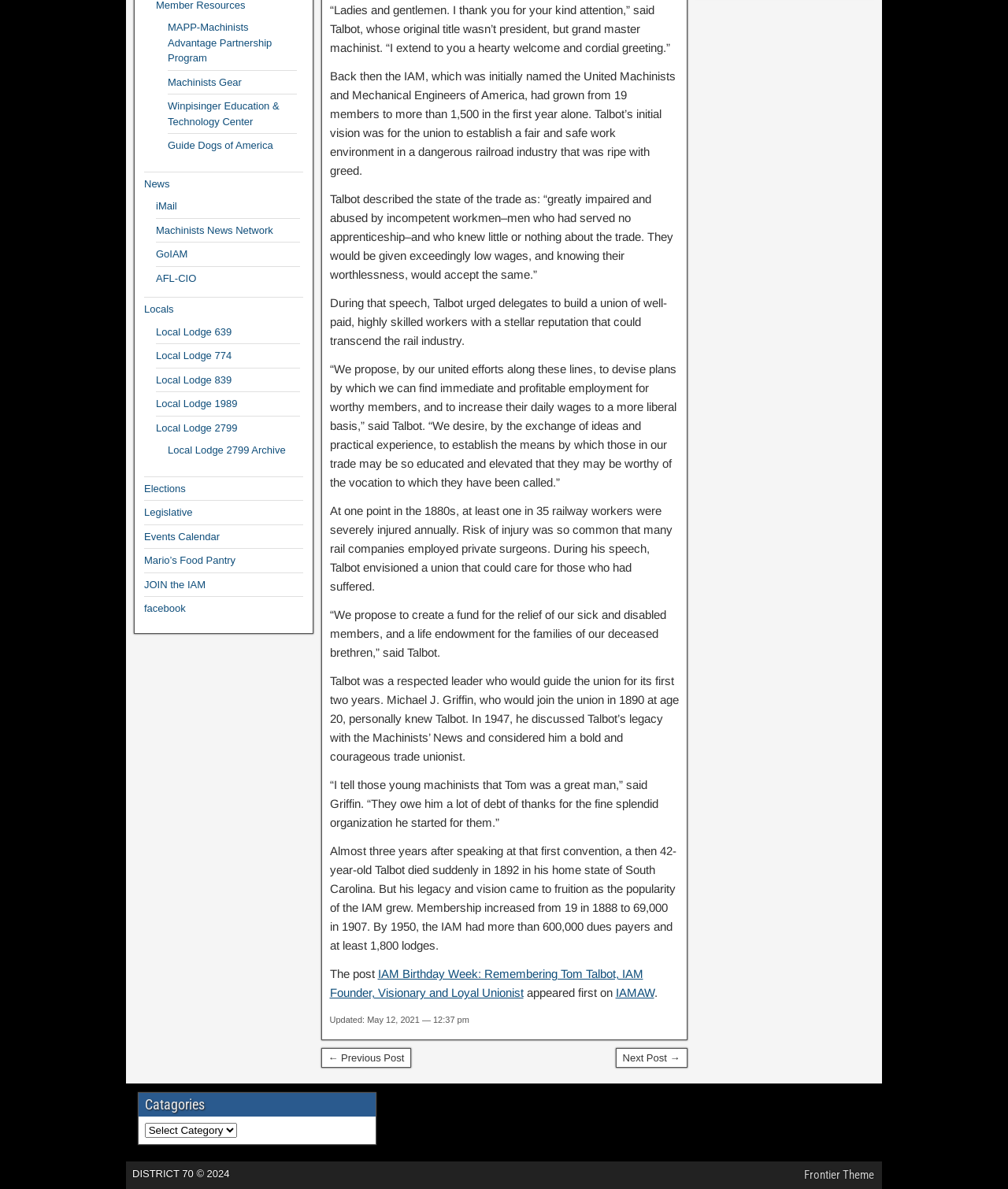Using the provided element description "Winpisinger Education & Technology Center", determine the bounding box coordinates of the UI element.

[0.166, 0.084, 0.277, 0.107]